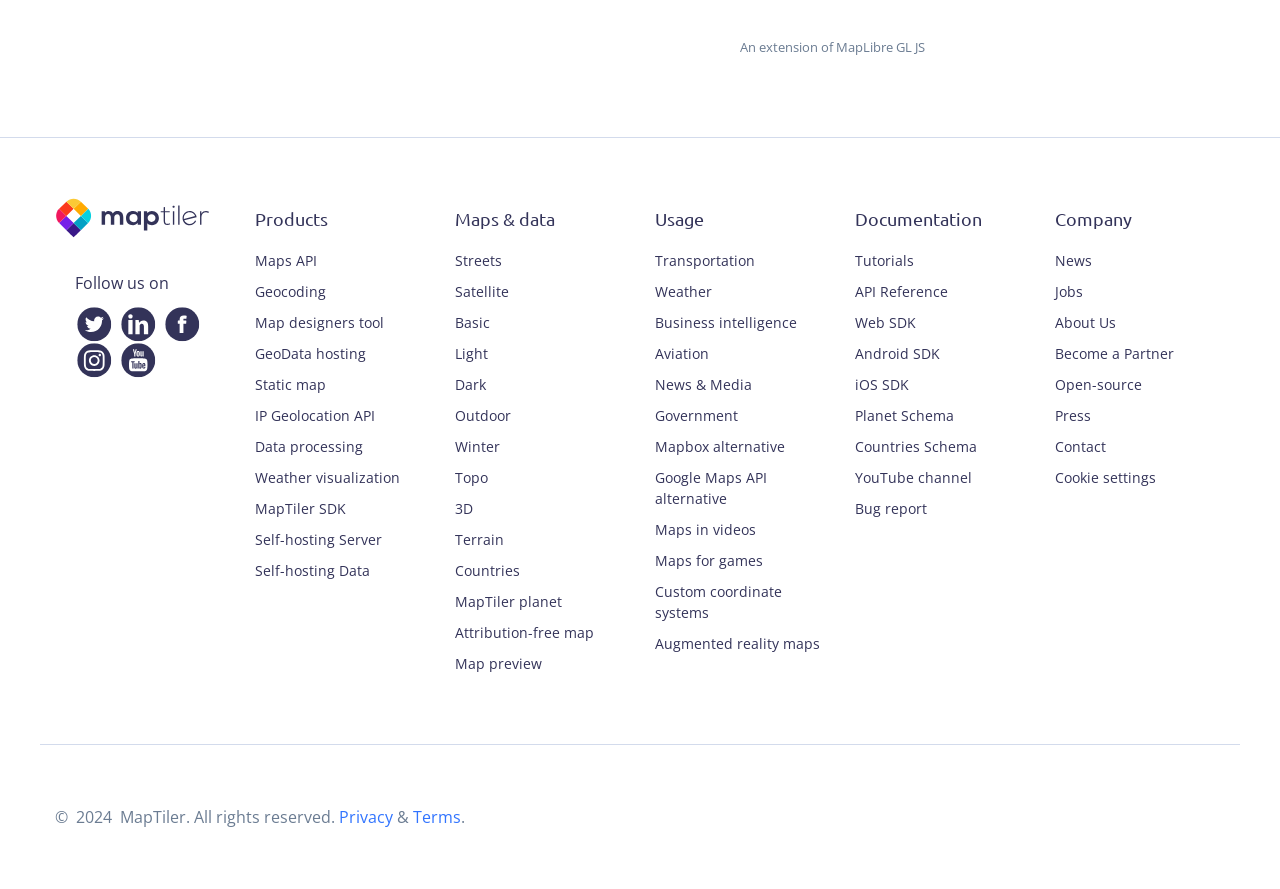Provide the bounding box coordinates of the section that needs to be clicked to accomplish the following instruction: "Follow us on social media."

[0.059, 0.306, 0.132, 0.33]